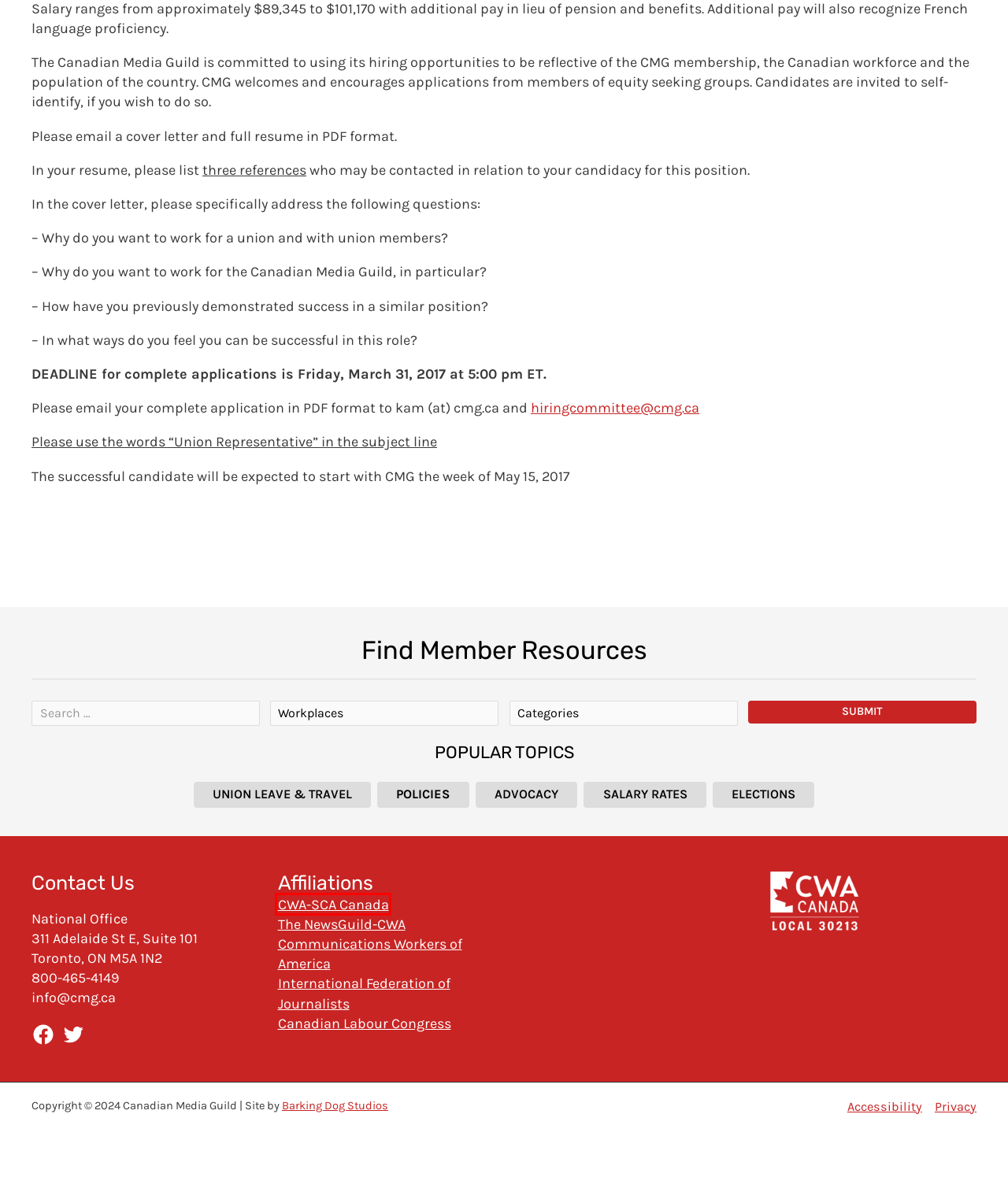Observe the webpage screenshot and focus on the red bounding box surrounding a UI element. Choose the most appropriate webpage description that corresponds to the new webpage after clicking the element in the bounding box. Here are the candidates:
A. Home | Canadian Labour Congress
B. Communications Workers of America Union (CWA)
C. Election News - Canadian Media Guild
D. Privacy policy - Canadian Media Guild
E. Union Leave and Travel - Canadian Media Guild
F. CWA | SCA Canada
G. Collective Agreements - Canadian Media Guild
H. Engaging, user-friendly and accessible web sites - Barking Dog Studios

F